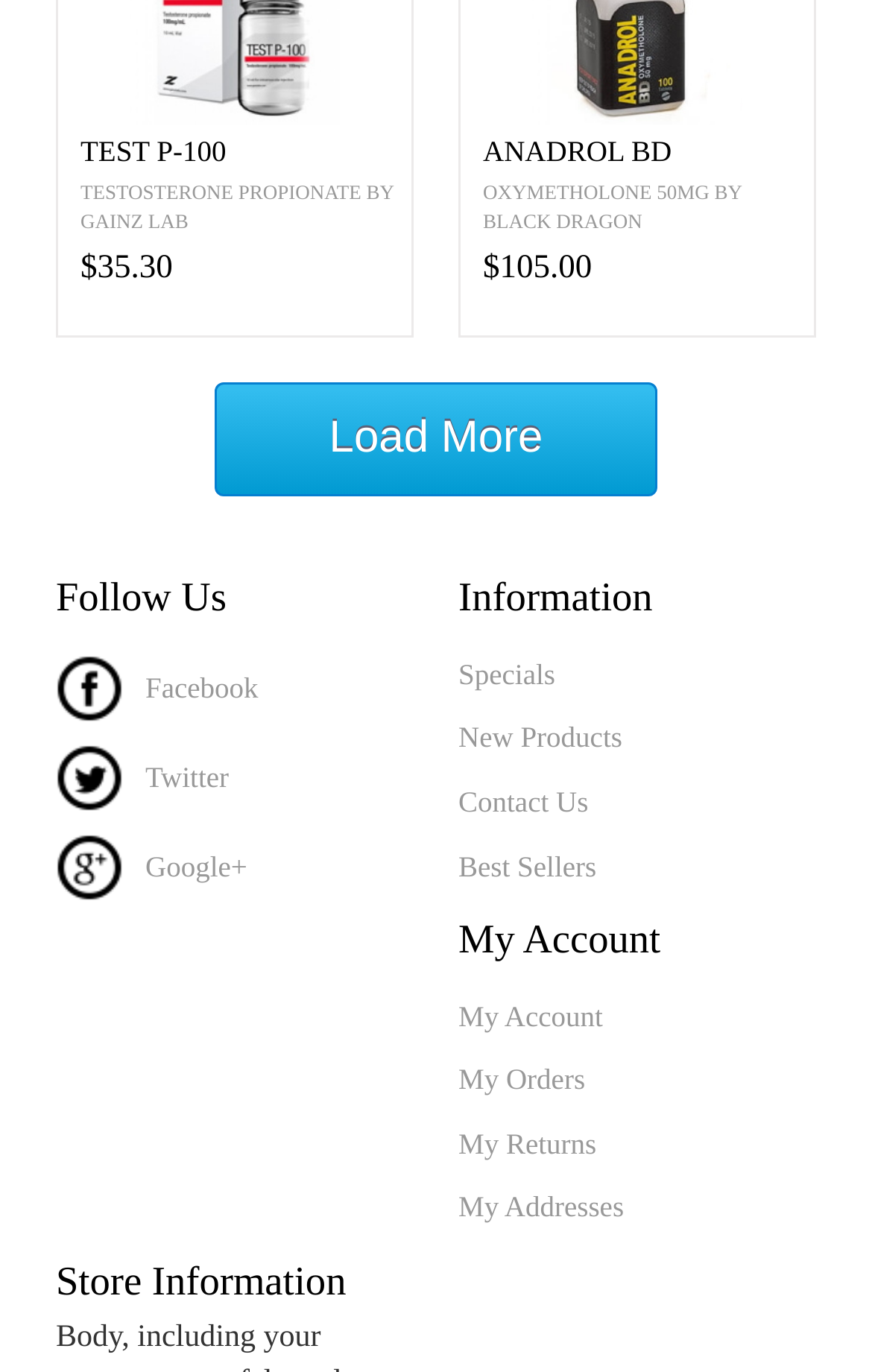Could you highlight the region that needs to be clicked to execute the instruction: "View specials"?

[0.526, 0.477, 0.936, 0.507]